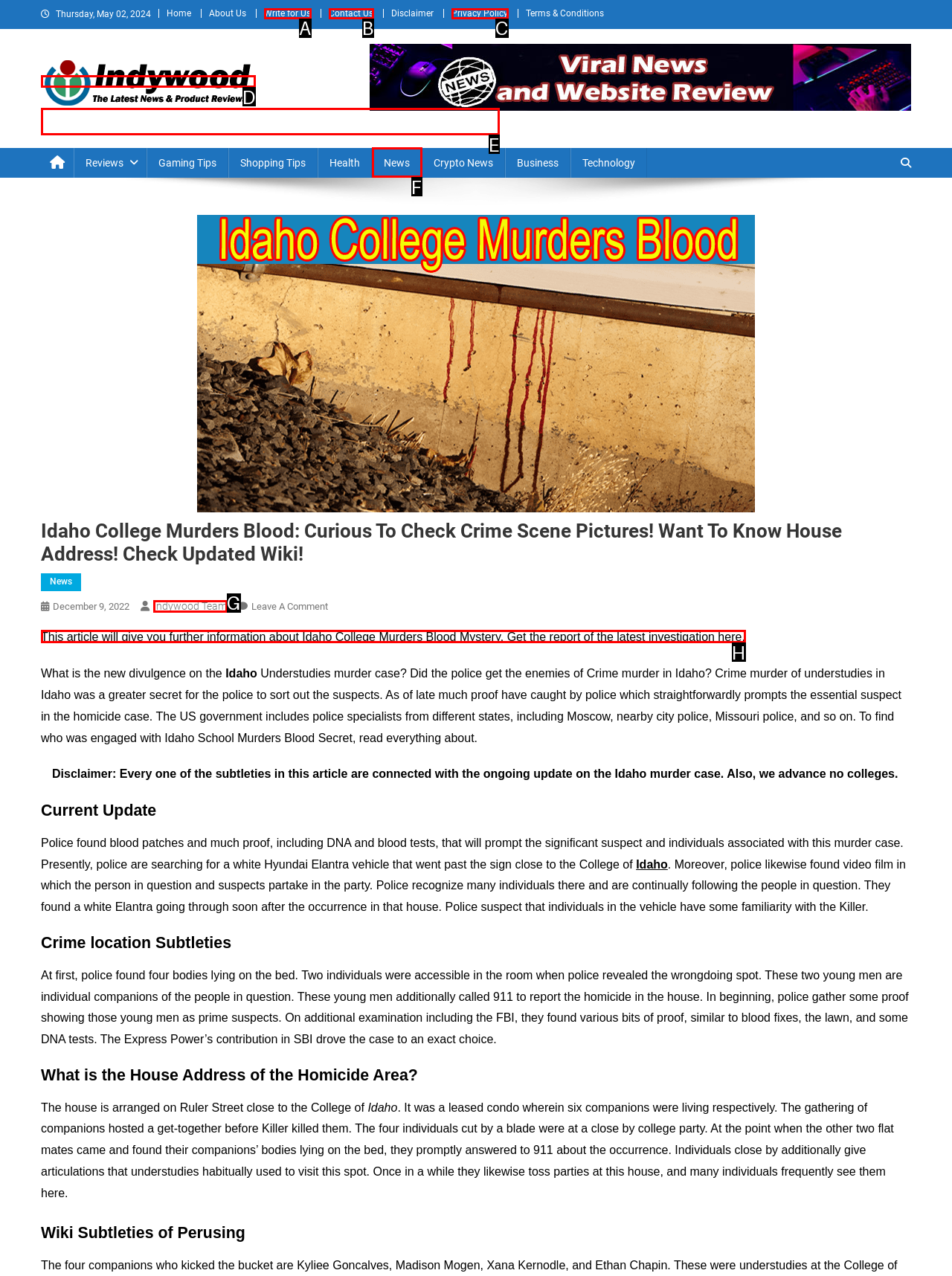Select the letter of the UI element that matches this task: Read the article about Idaho College Murders Blood Mystery
Provide the answer as the letter of the correct choice.

H